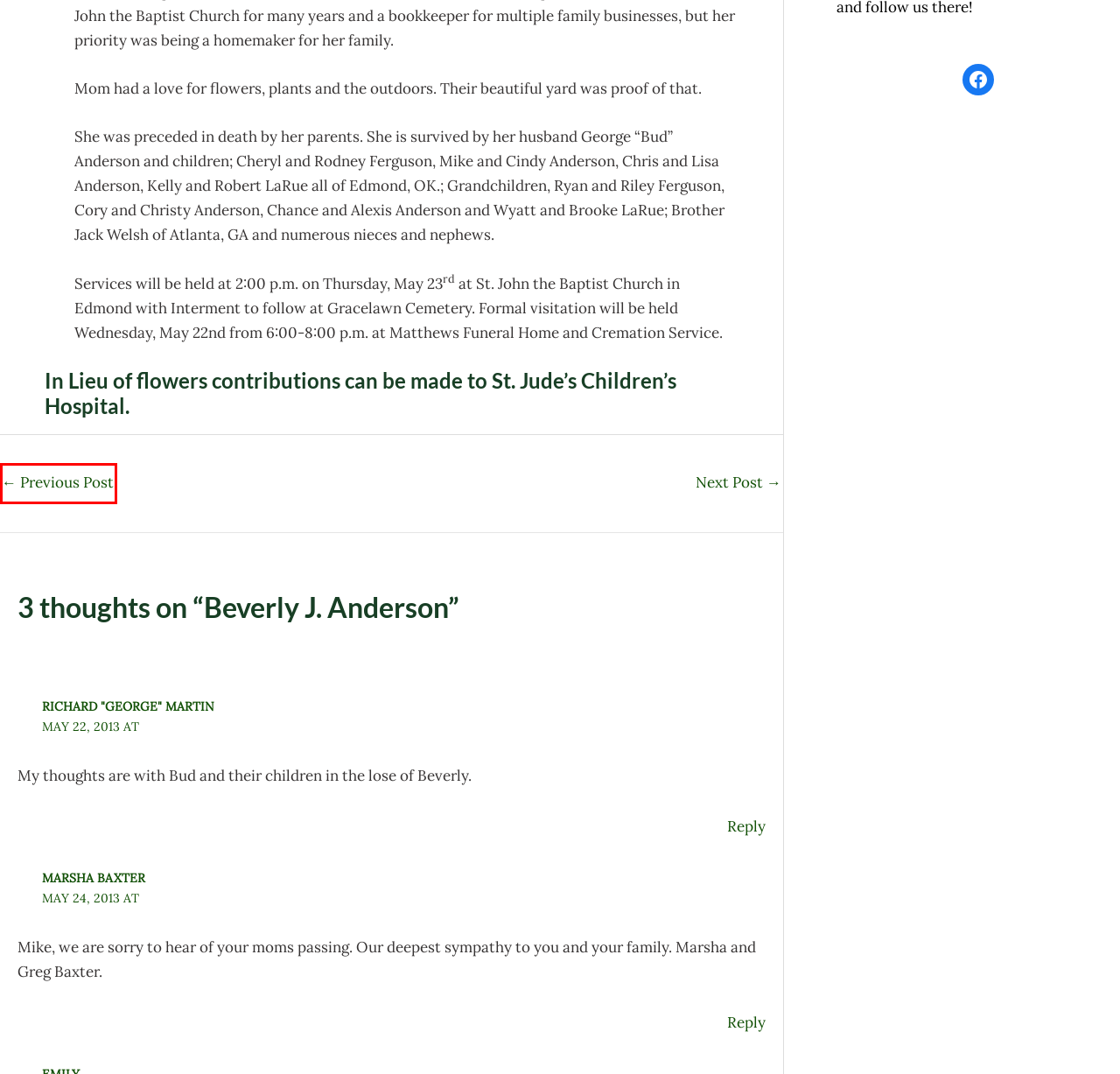View the screenshot of the webpage containing a red bounding box around a UI element. Select the most fitting webpage description for the new page shown after the element in the red bounding box is clicked. Here are the candidates:
A. Contact | Matthews Funeral Home
B. About | Matthews Funeral Home
C. James “Jim” Russell Knox, Jr. | Matthews Funeral Home
D. Matthews Funeral Home & Cremation Service | Locally Owned
E. Privacy Policy | Matthews Funeral Home
F. Services & Merchandise | Matthews Funeral Home
G. Closing Social Media & Other Accounts | Matthews Funeral Home
H. Leonard L. Dickerson | Matthews Funeral Home

C